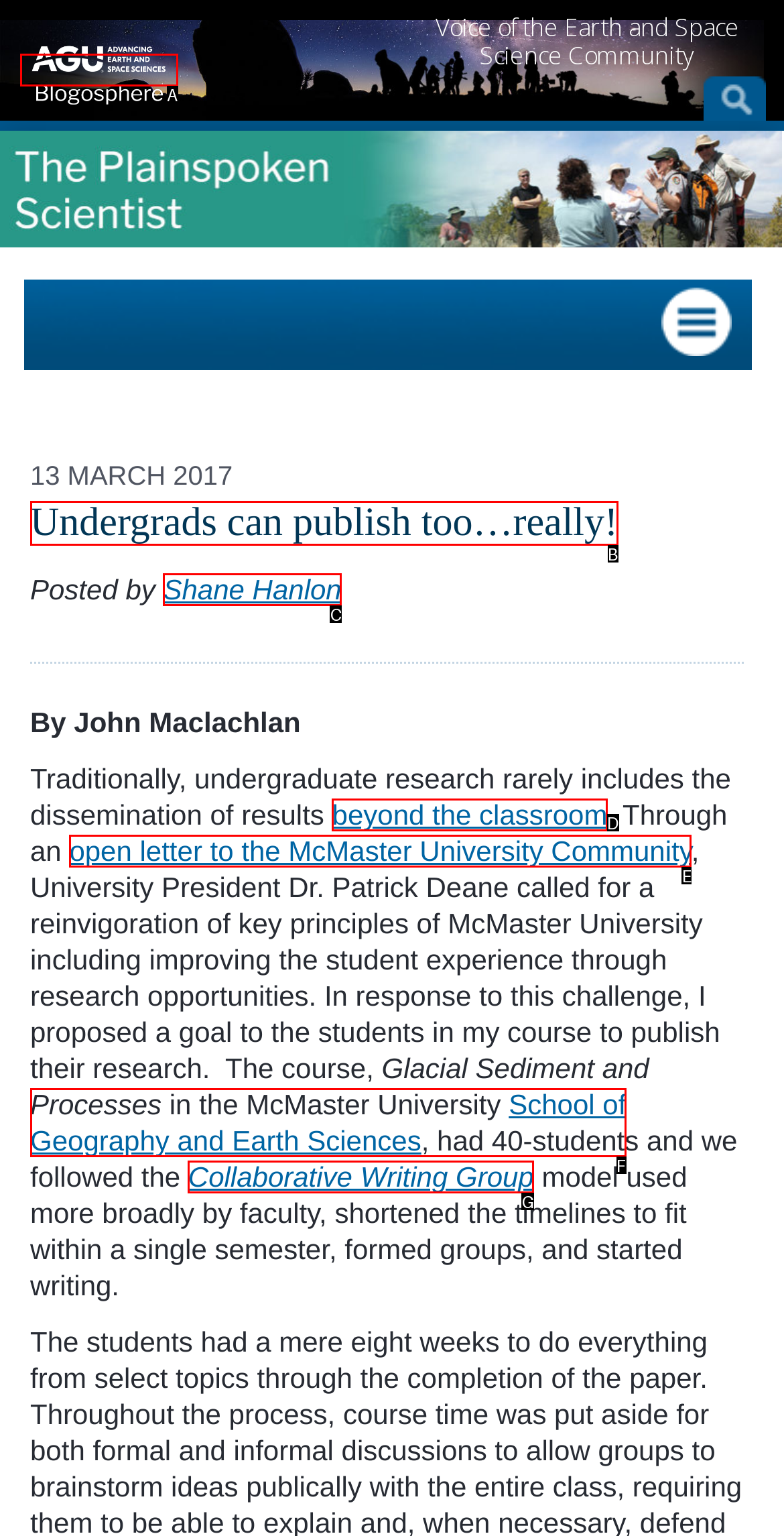From the provided choices, determine which option matches the description: Shane Hanlon. Respond with the letter of the correct choice directly.

C